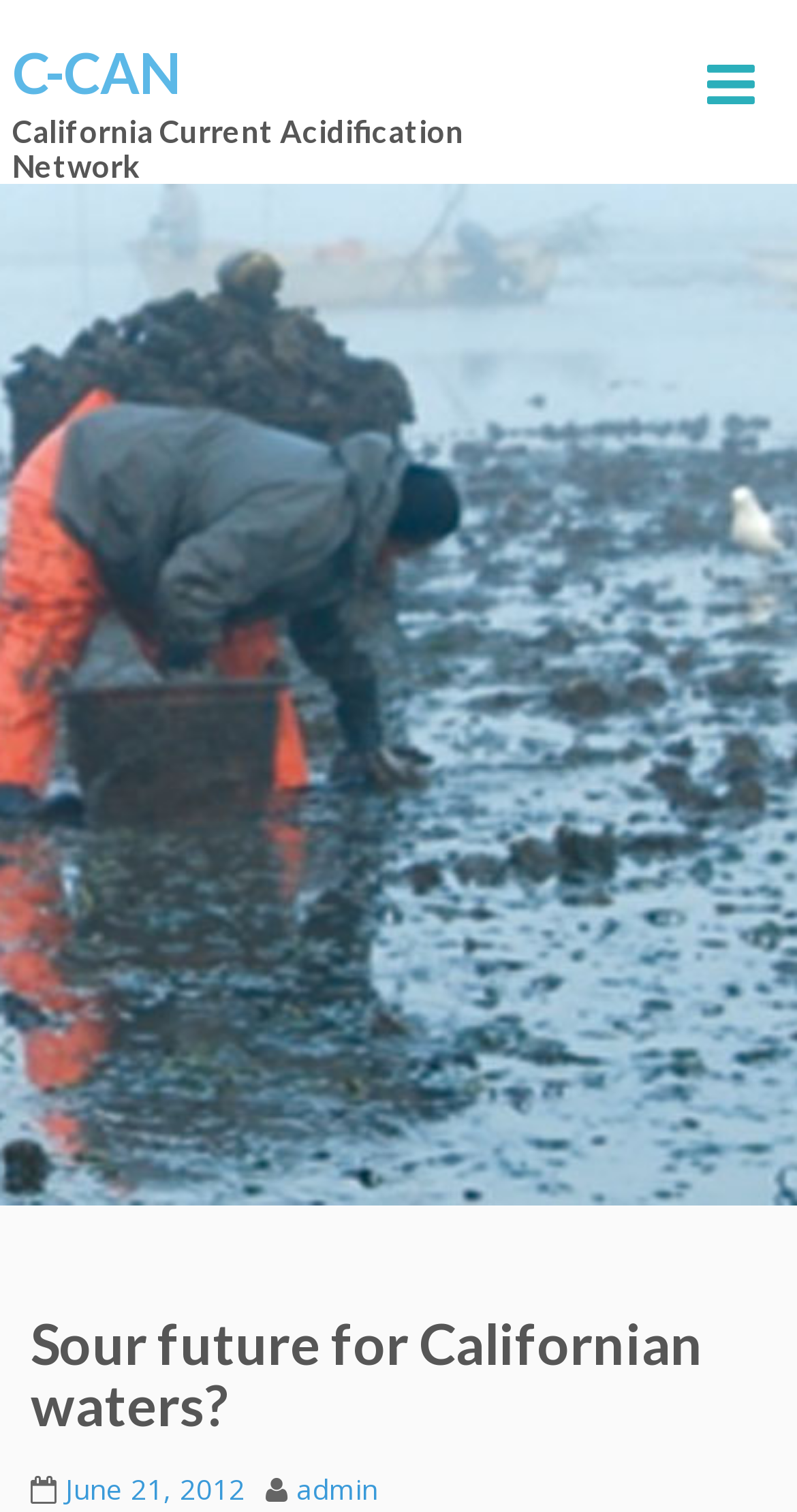Respond to the question below with a single word or phrase:
What is the role of the user who posted the article?

admin